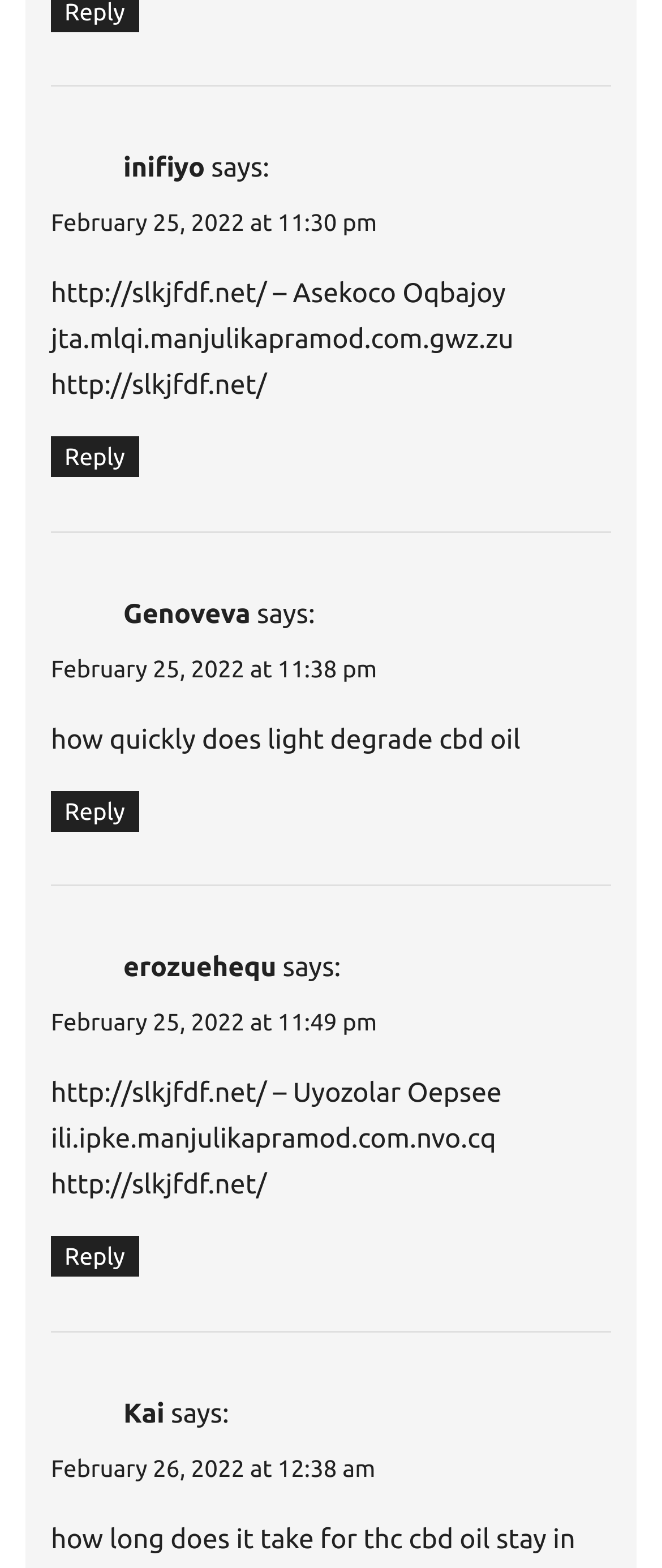From the webpage screenshot, predict the bounding box coordinates (top-left x, top-left y, bottom-right x, bottom-right y) for the UI element described here: Kai

[0.186, 0.892, 0.249, 0.911]